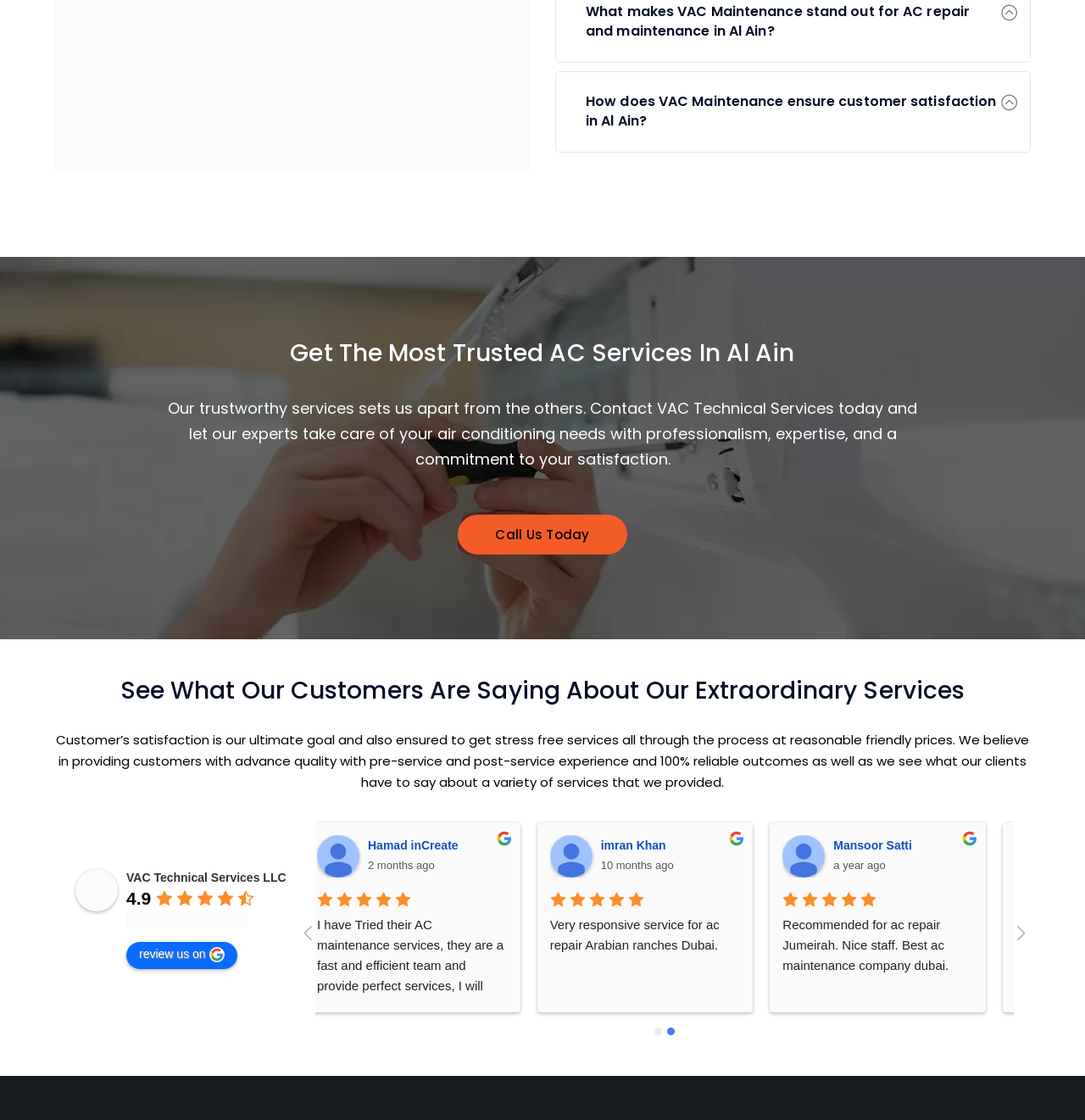Please give a one-word or short phrase response to the following question: 
How many stars does VAC Technical Services LLC have?

4.9